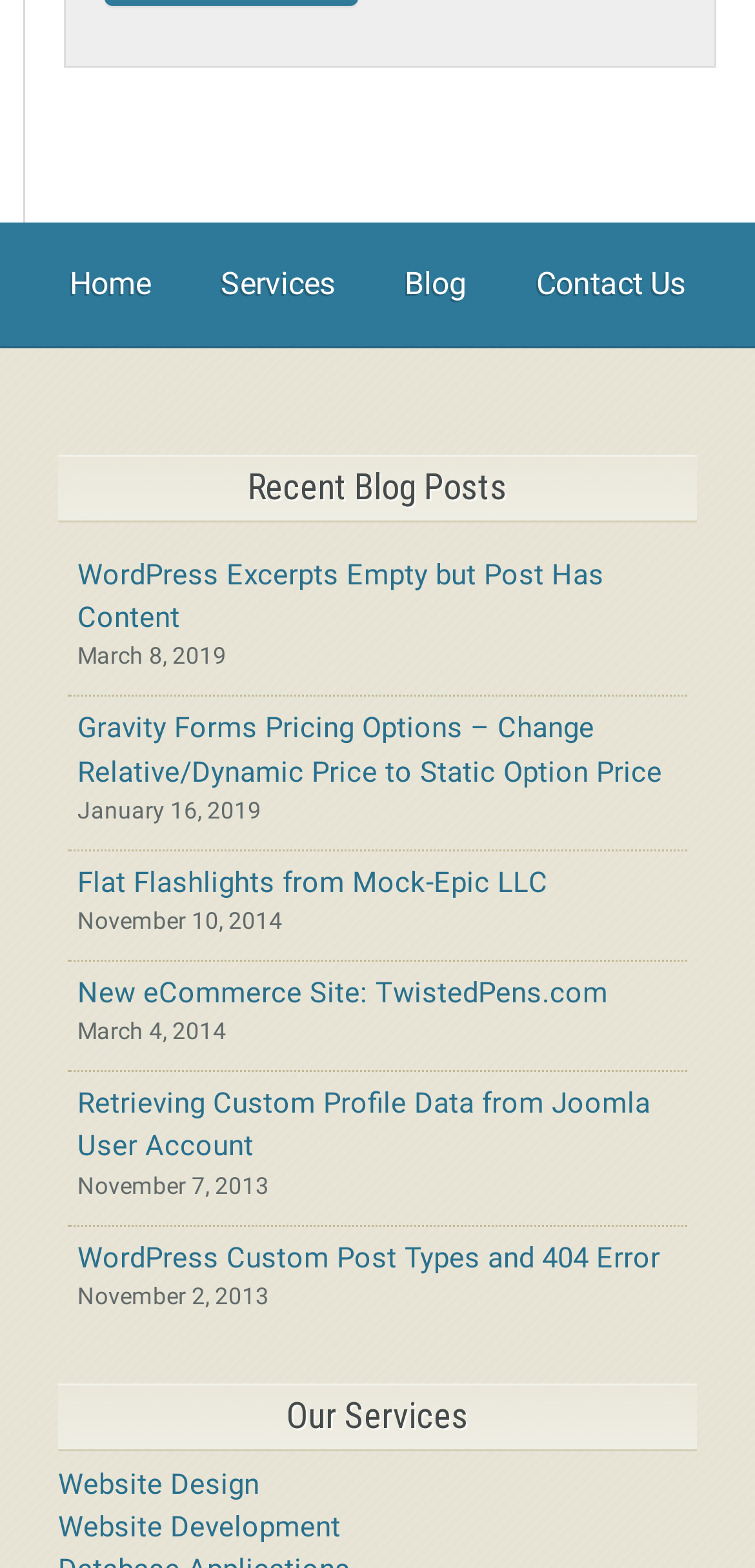Please specify the bounding box coordinates of the clickable region to carry out the following instruction: "read WordPress Excerpts Empty but Post Has Content blog post". The coordinates should be four float numbers between 0 and 1, in the format [left, top, right, bottom].

[0.103, 0.356, 0.8, 0.405]